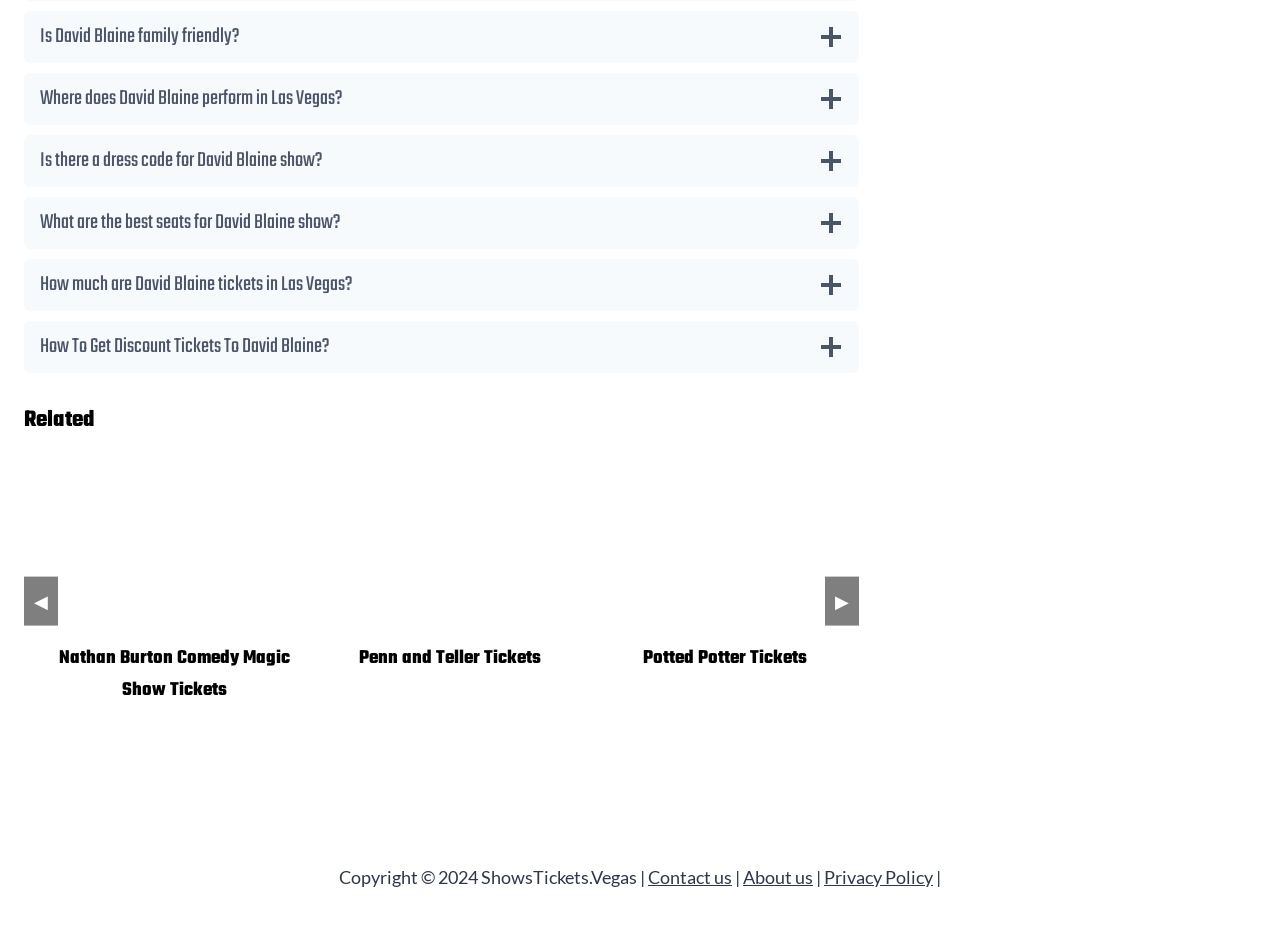Please respond to the question using a single word or phrase:
What is the copyright year of the website?

2024